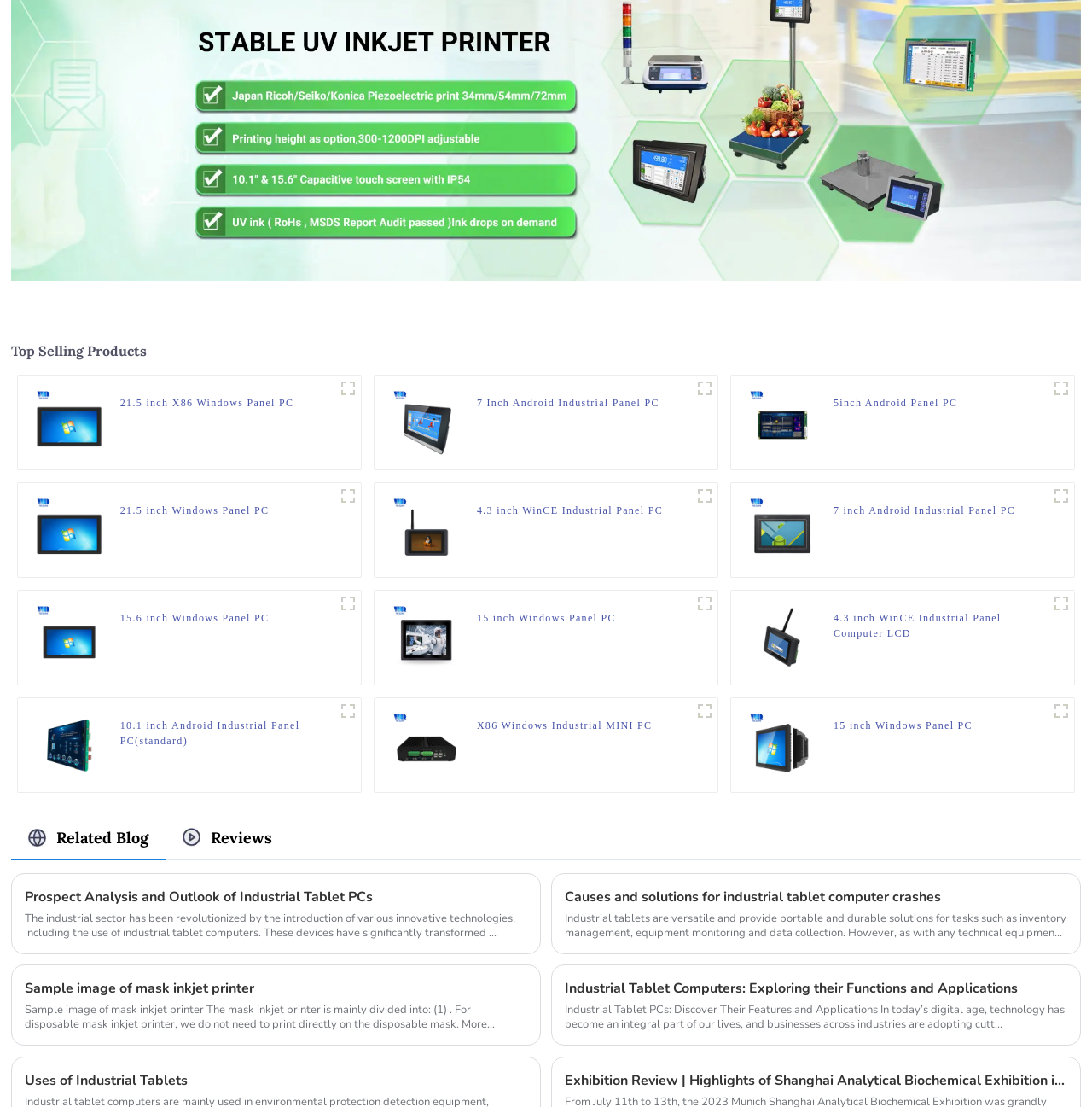What is the name of the first product?
Kindly offer a comprehensive and detailed response to the question.

The name of the first product is '21.5 inch X86 Windows Panel PC' which is indicated by the heading element with the text '21.5 inch X86 Windows Panel PC' inside the first figcaption element.